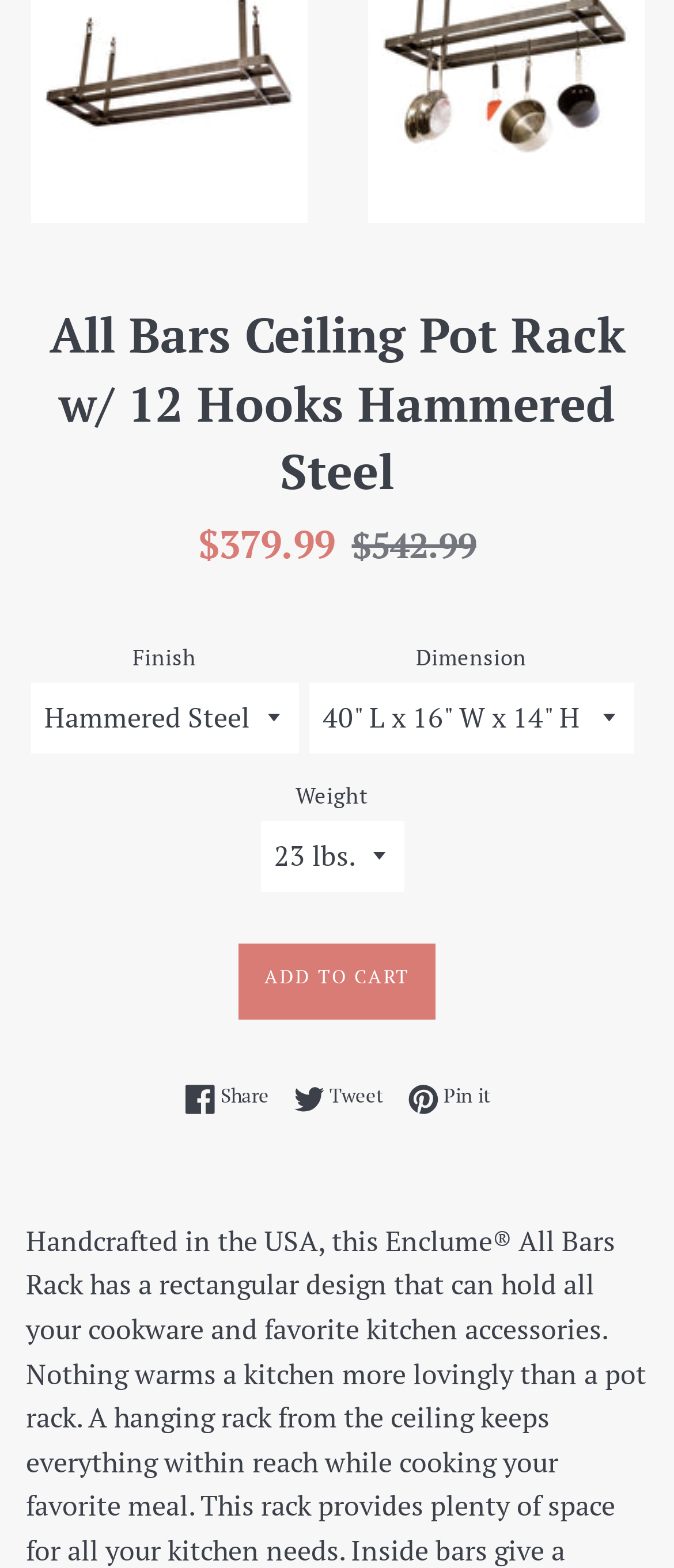Answer the question below using just one word or a short phrase: 
What are the options for the 'Finish' attribute?

Unknown